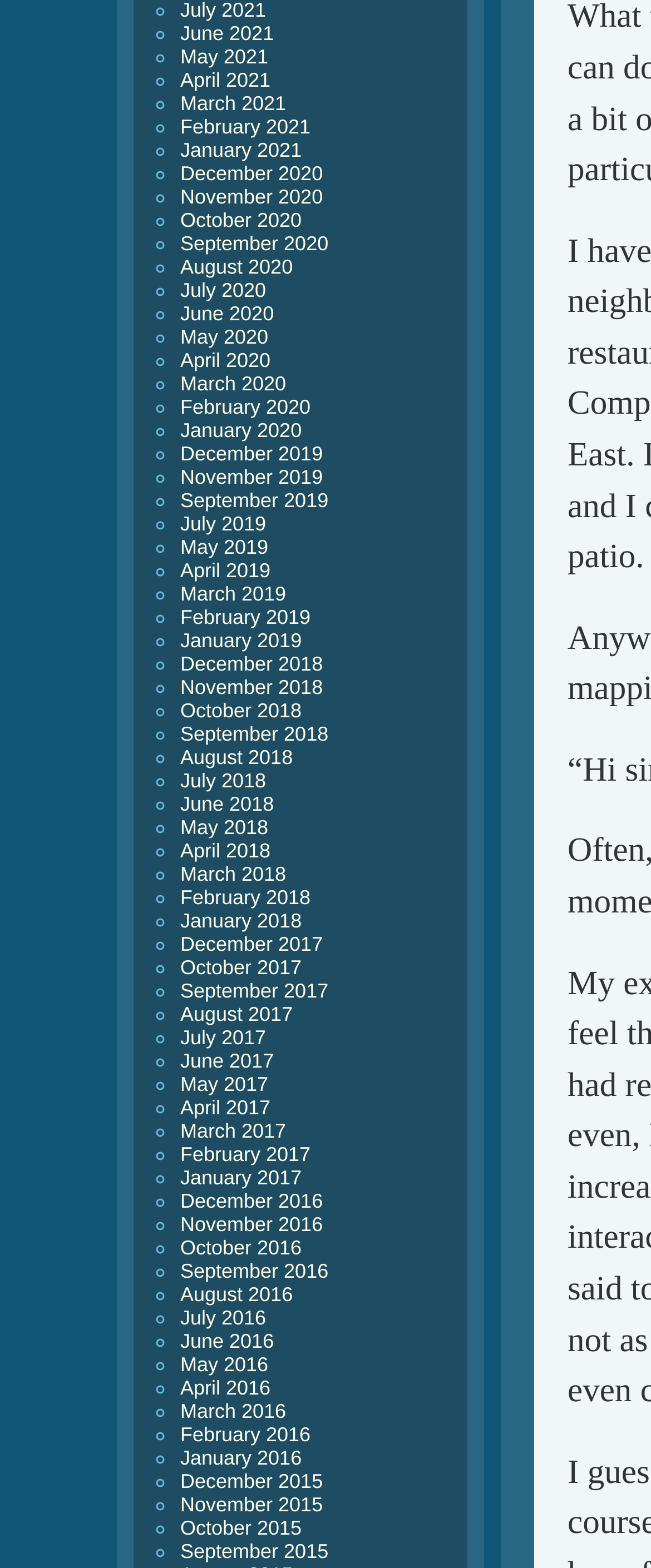Give the bounding box coordinates for the element described by: "parent_node: Marco Peters".

None